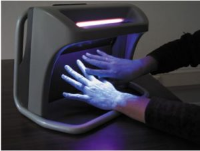What type of dye is used in the device?
Based on the visual content, answer with a single word or a brief phrase.

Fluorescent dye